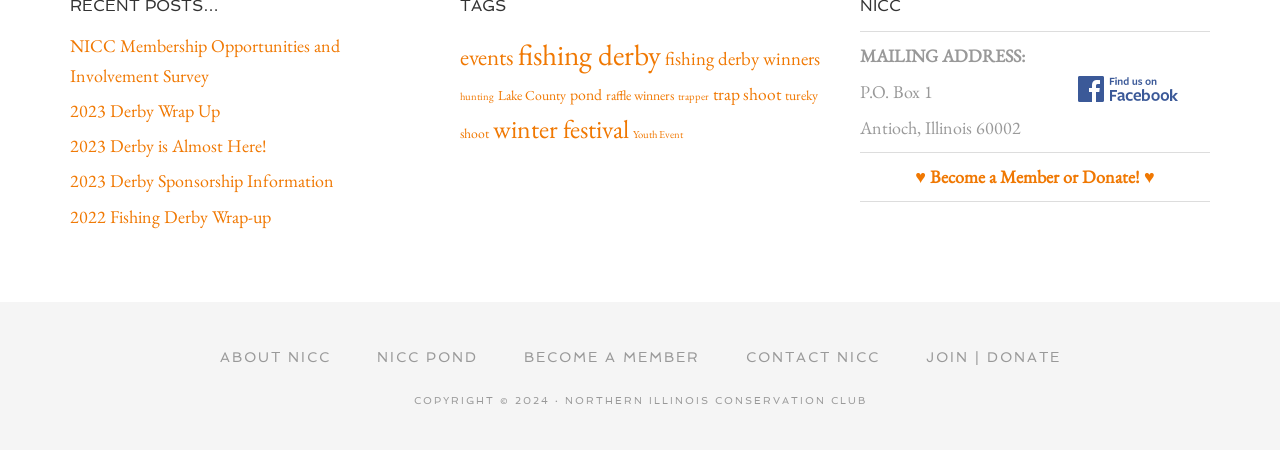Provide a brief response to the question below using one word or phrase:
What is the mailing address of NICC?

P.O. Box 1 Antioch, Illinois 60002